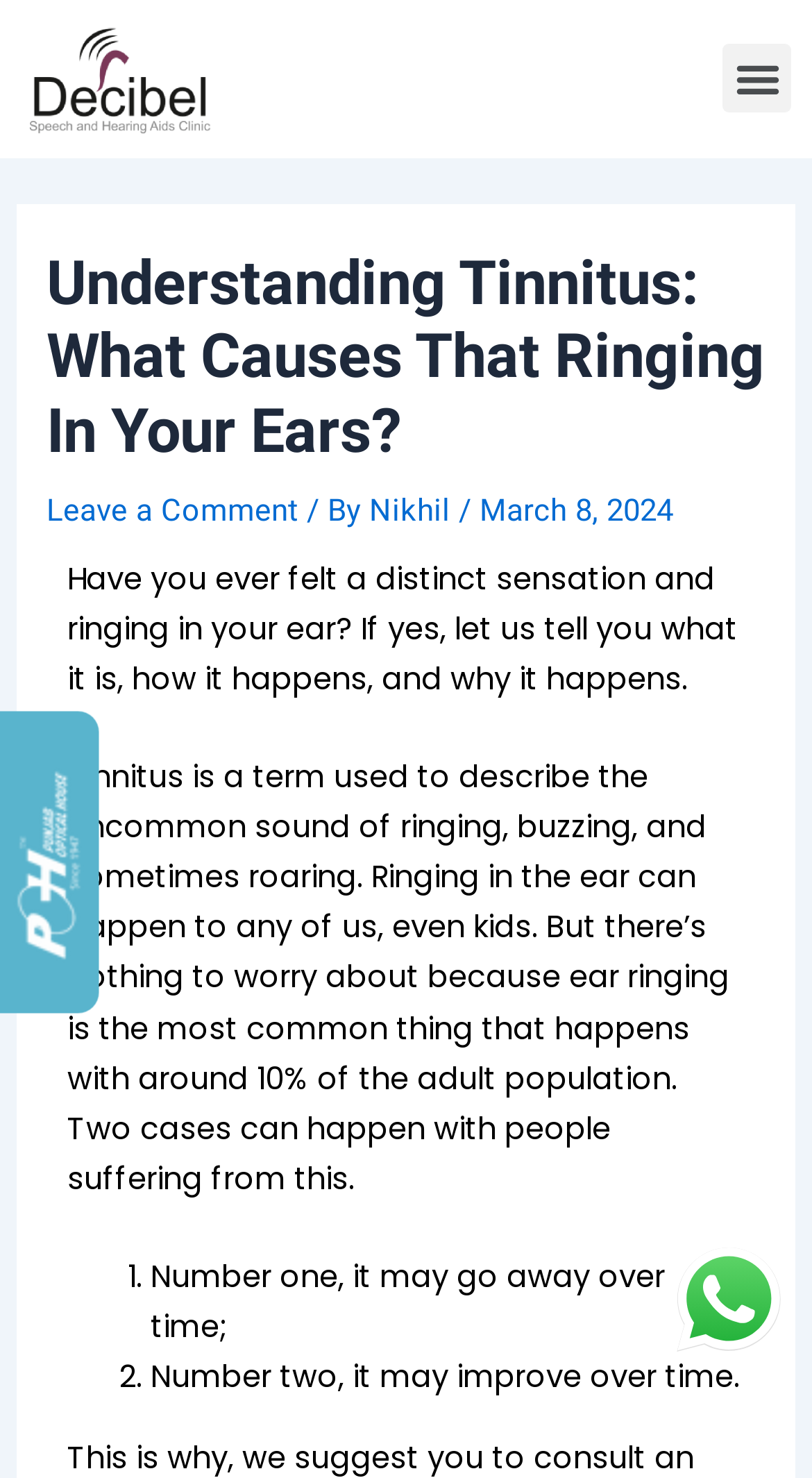Locate the UI element described by Leave a Comment and provide its bounding box coordinates. Use the format (top-left x, top-left y, bottom-right x, bottom-right y) with all values as floating point numbers between 0 and 1.

[0.058, 0.332, 0.368, 0.357]